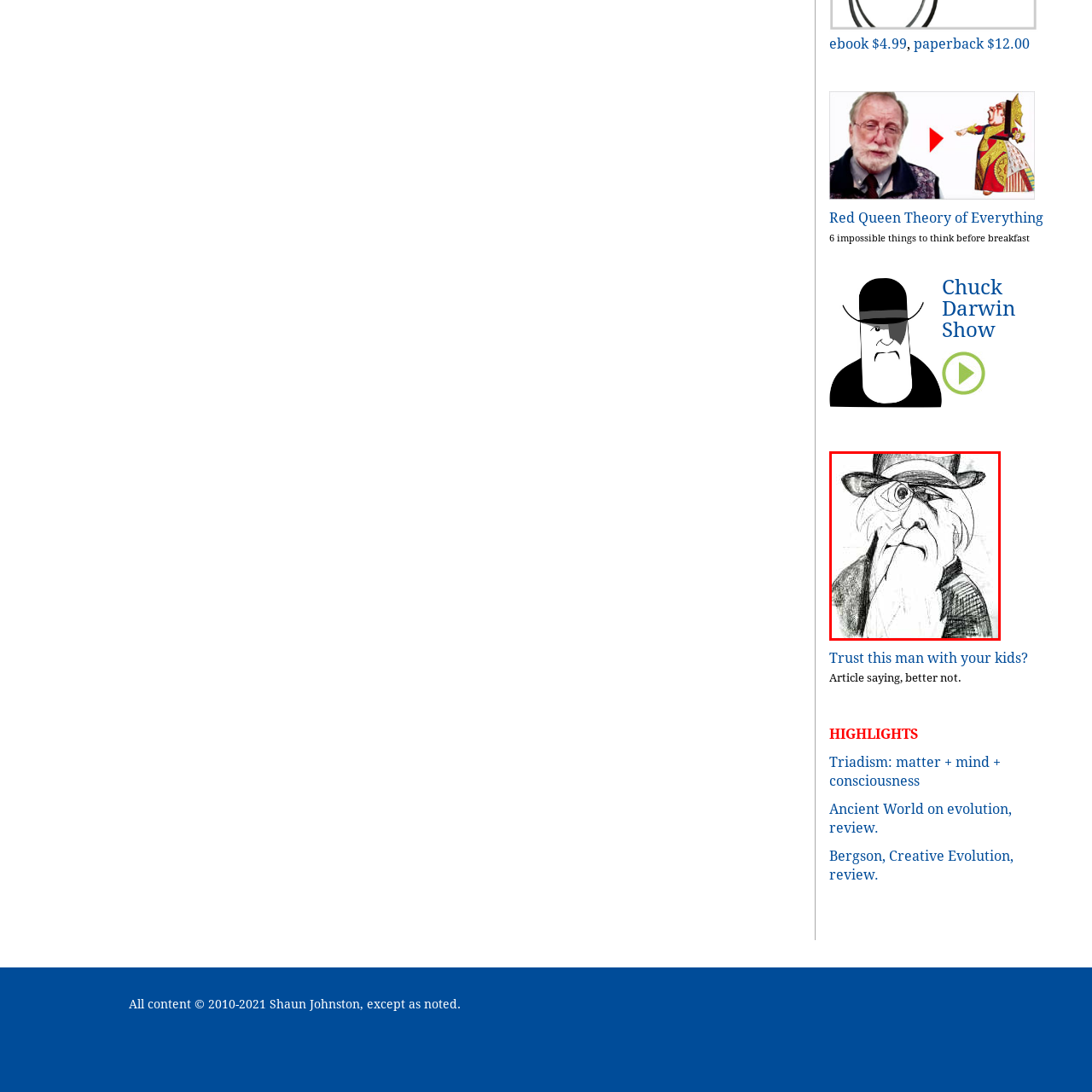Study the part of the image enclosed in the turquoise frame and answer the following question with detailed information derived from the image: 
What is the man's facial hair like?

The caption describes the man as having a 'long, prominent beard', which suggests that his facial hair is notable and extensive.